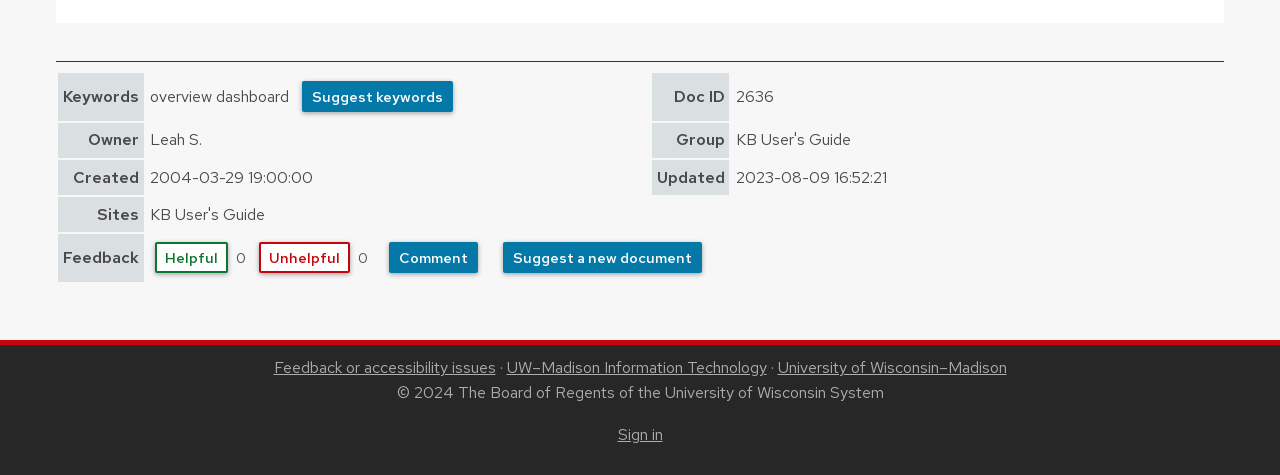Bounding box coordinates should be provided in the format (top-left x, top-left y, bottom-right x, bottom-right y) with all values between 0 and 1. Identify the bounding box for this UI element: UW–Madison Information Technology

[0.396, 0.751, 0.599, 0.795]